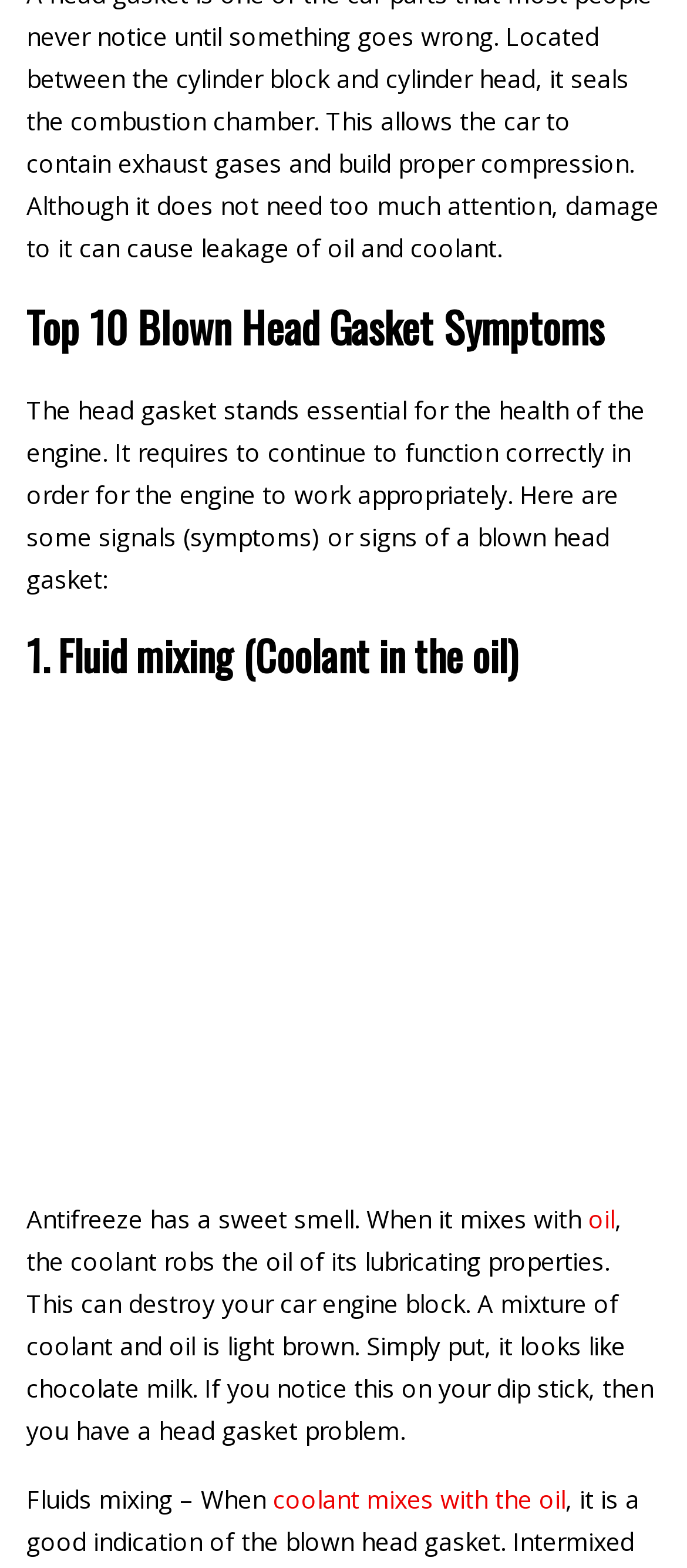Please identify the bounding box coordinates of the element I should click to complete this instruction: 'Read 'Top 10 Blown Head Gasket Symptoms''. The coordinates should be given as four float numbers between 0 and 1, like this: [left, top, right, bottom].

[0.038, 0.189, 0.962, 0.248]